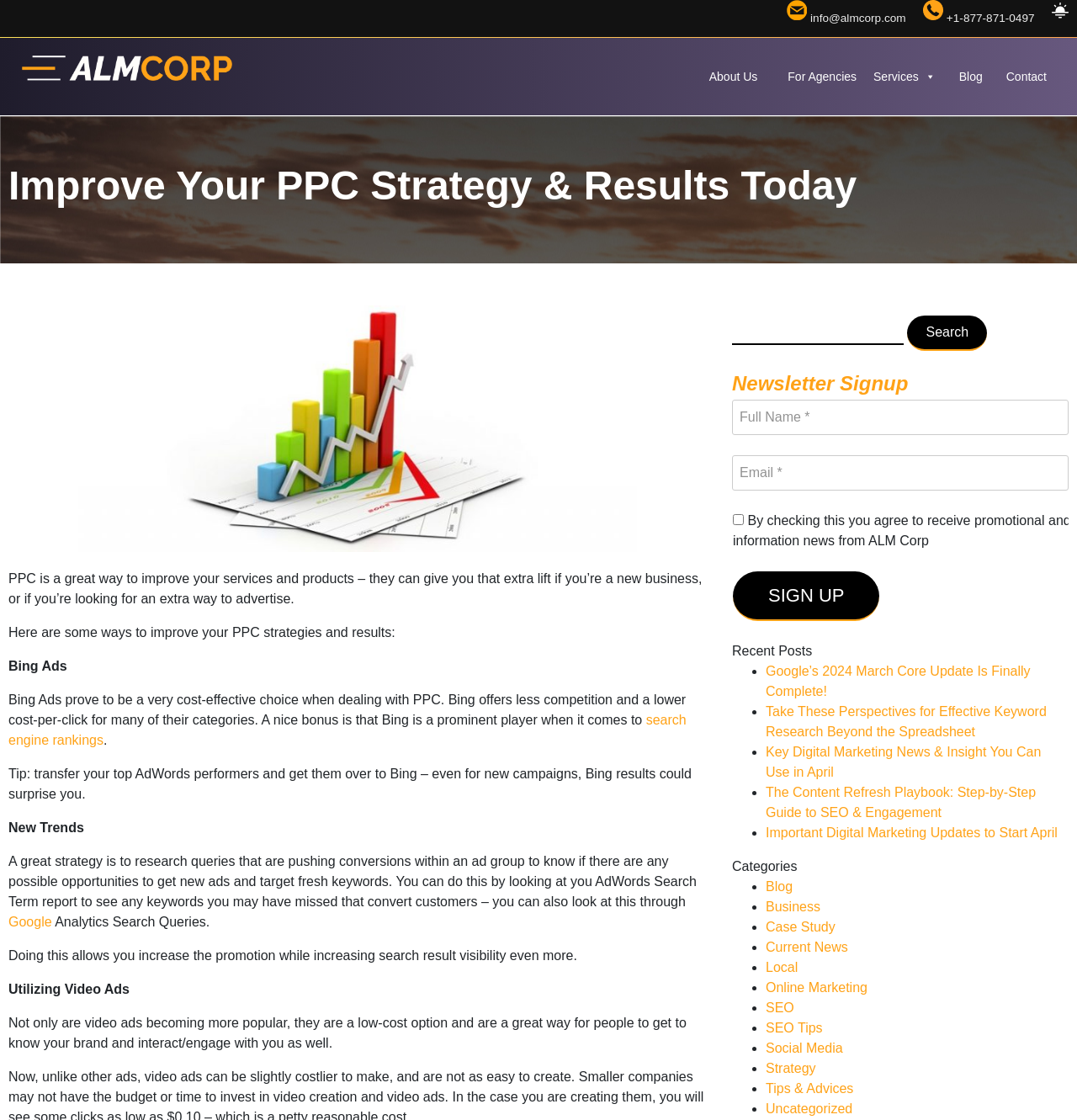Find the bounding box coordinates of the element you need to click on to perform this action: 'Search for something'. The coordinates should be represented by four float values between 0 and 1, in the format [left, top, right, bottom].

[0.68, 0.272, 0.992, 0.313]